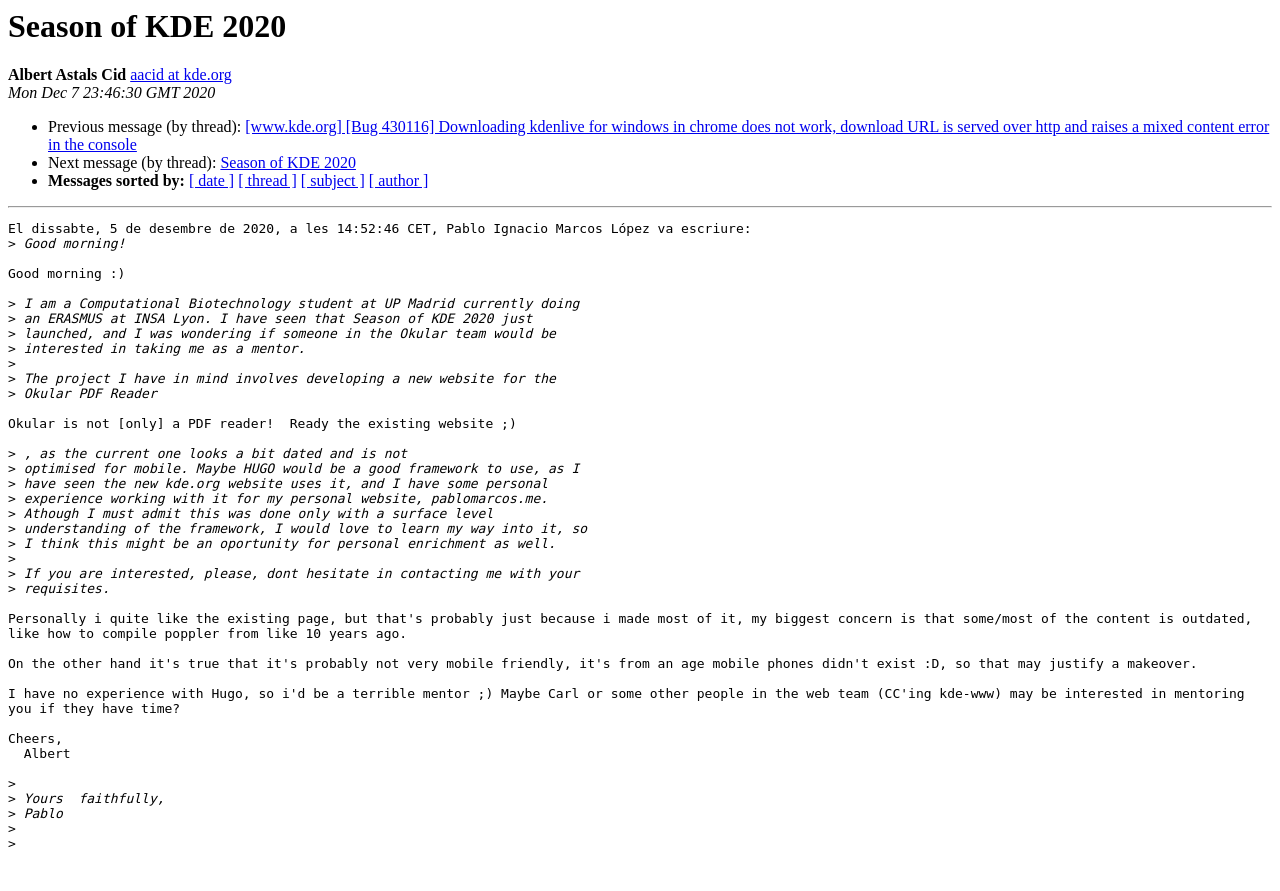Please provide a one-word or short phrase answer to the question:
Who is the sender of the email?

Pablo Ignacio Marcos López